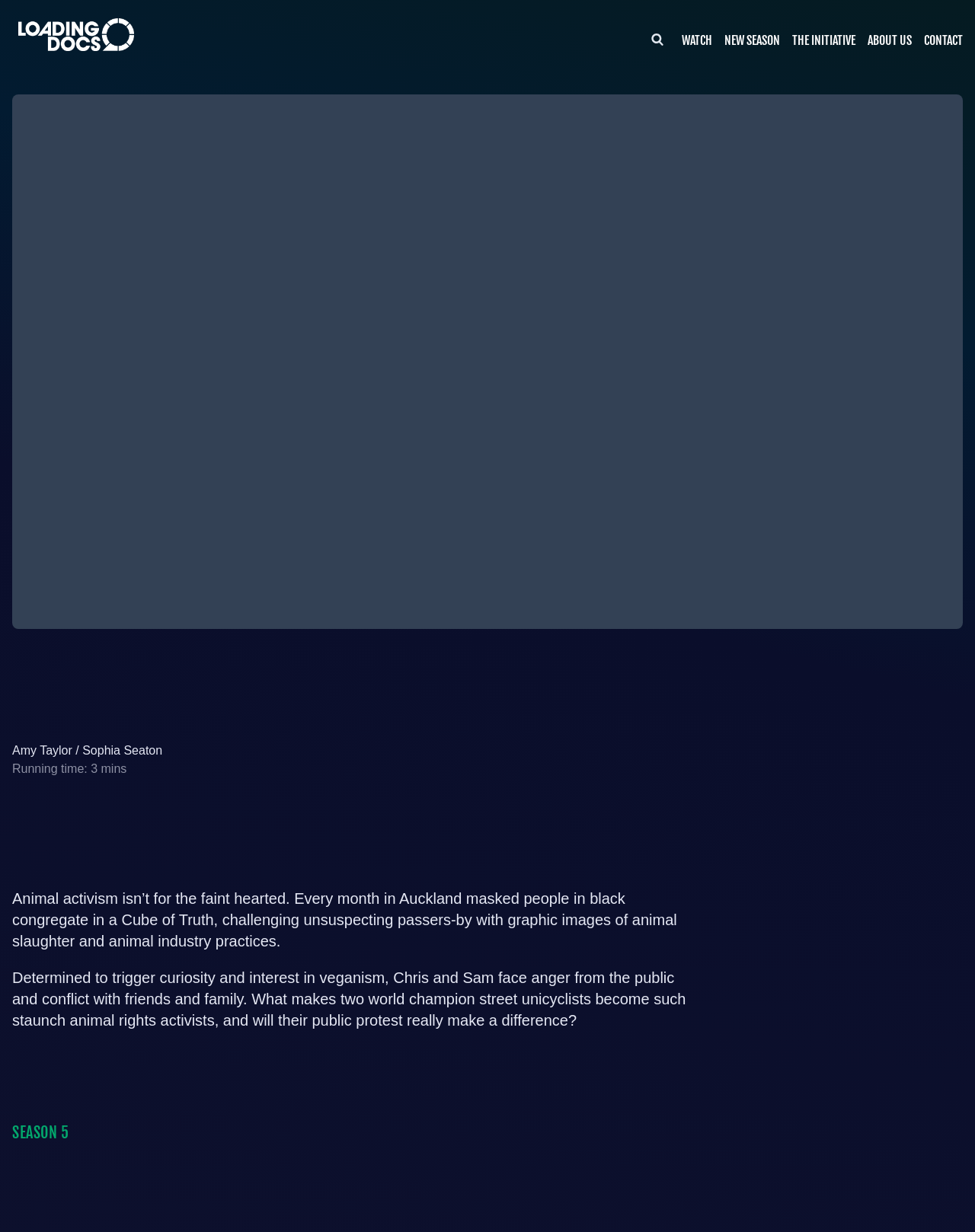How long is the documentary?
Using the information from the image, answer the question thoroughly.

I found the answer by looking at the text 'Running time: 3 mins' on the webpage. This text indicates the duration of the documentary.